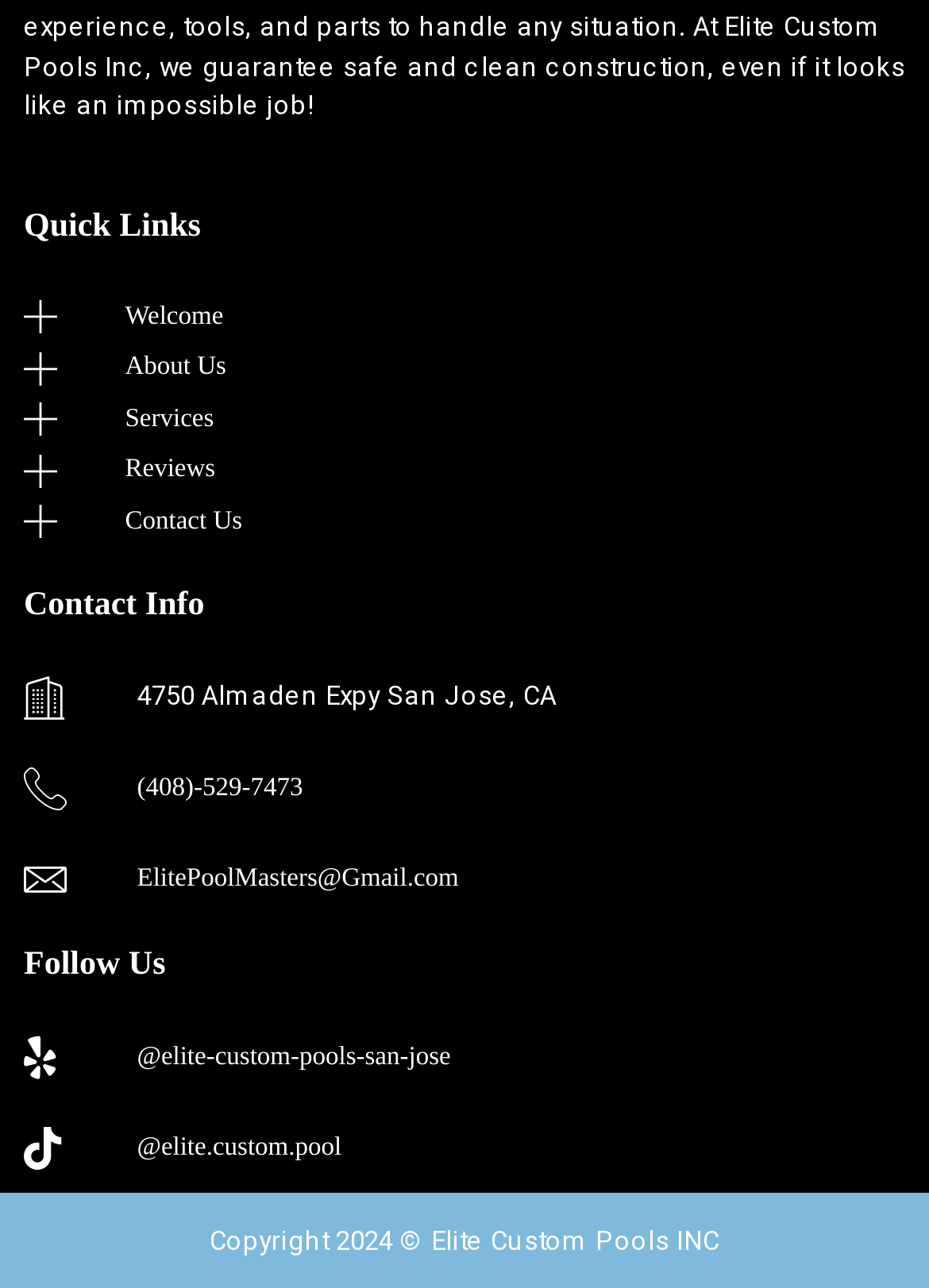Identify the bounding box coordinates of the section that should be clicked to achieve the task described: "Click on Welcome".

[0.026, 0.231, 0.974, 0.261]